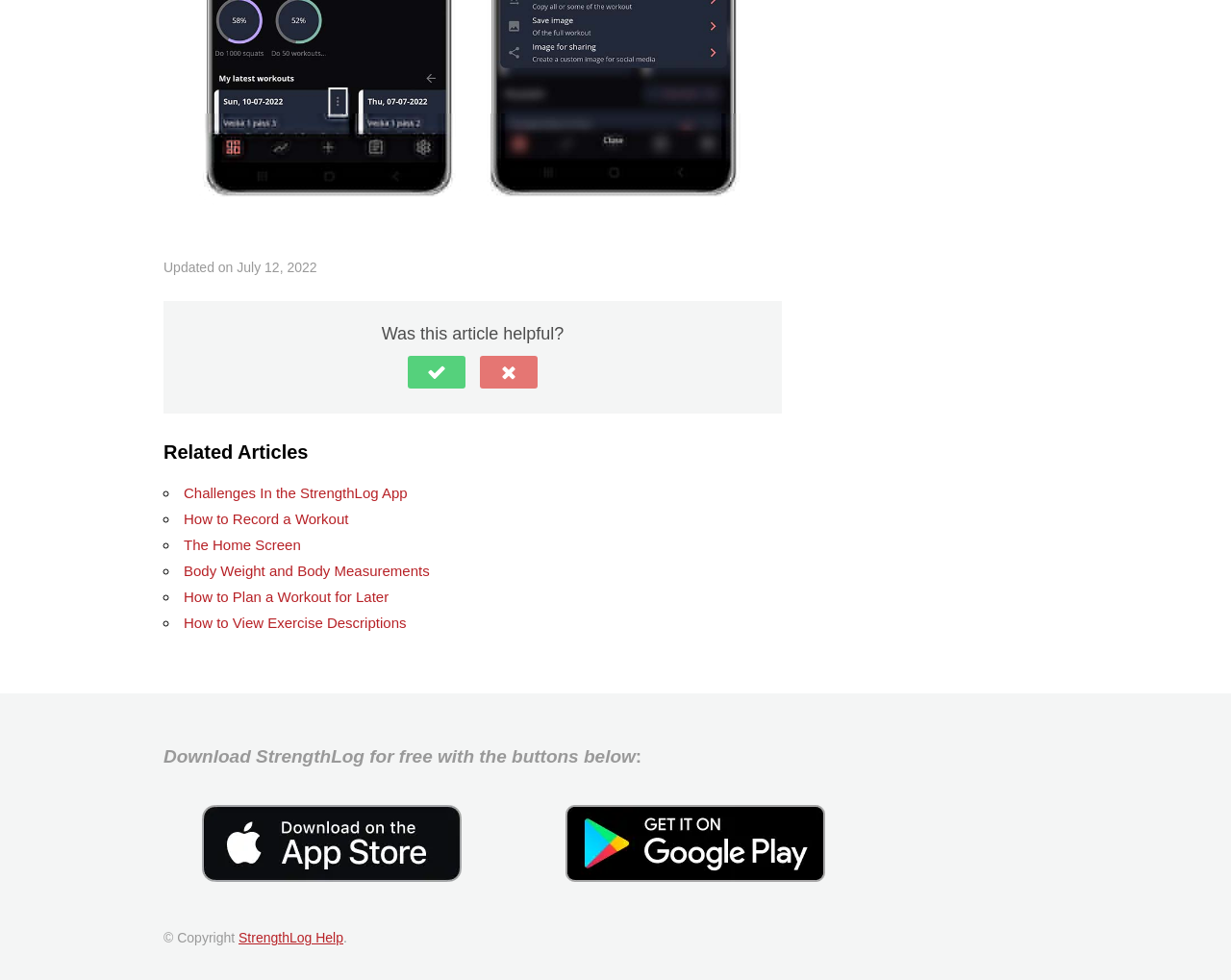What is the purpose of the buttons 'Yes' and 'No'?
Answer with a single word or short phrase according to what you see in the image.

To rate article helpfulness